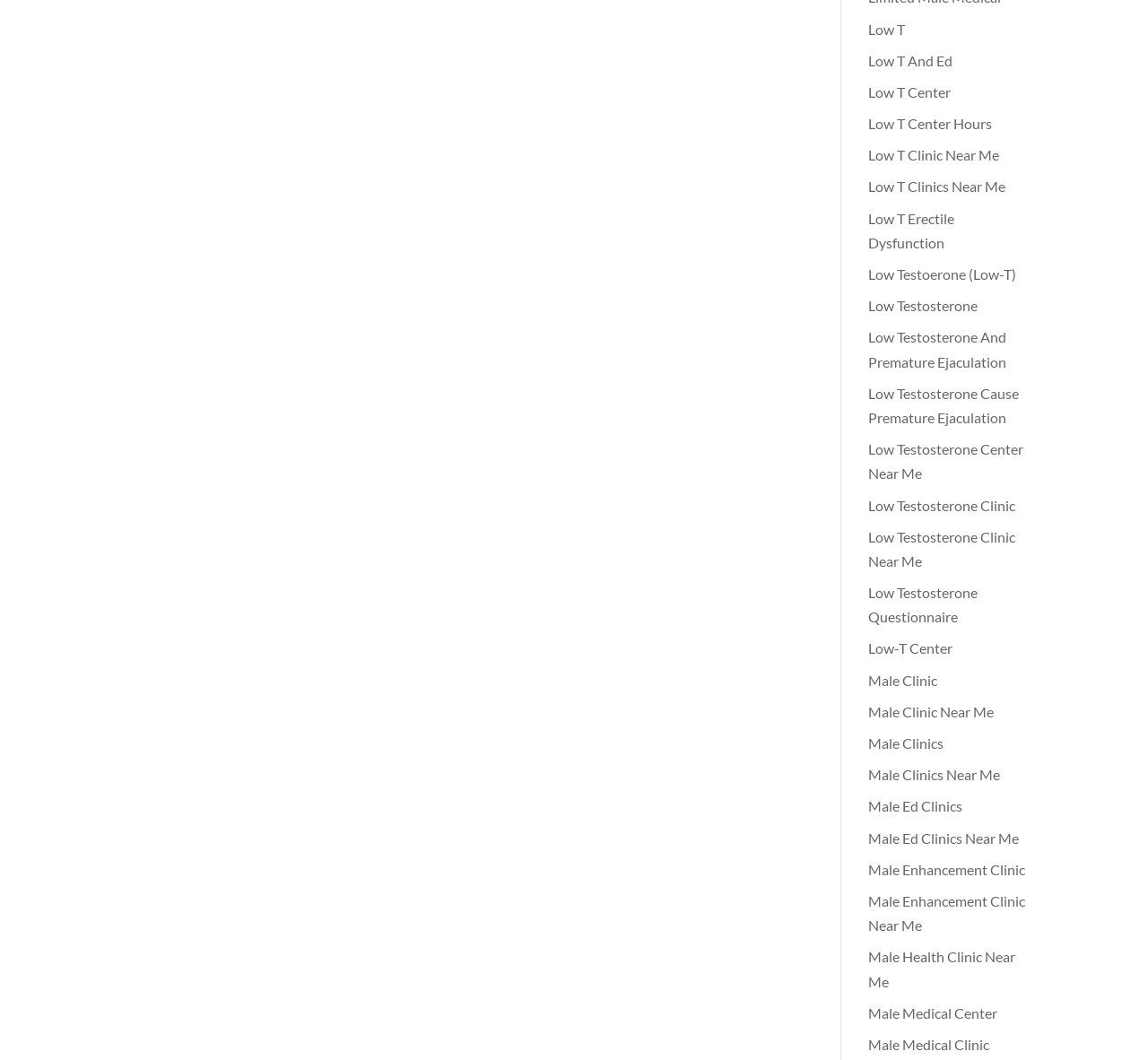Identify the bounding box for the UI element described as: "Male Medical Clinic". The coordinates should be four float numbers between 0 and 1, i.e., [left, top, right, bottom].

[0.756, 0.977, 0.862, 0.993]